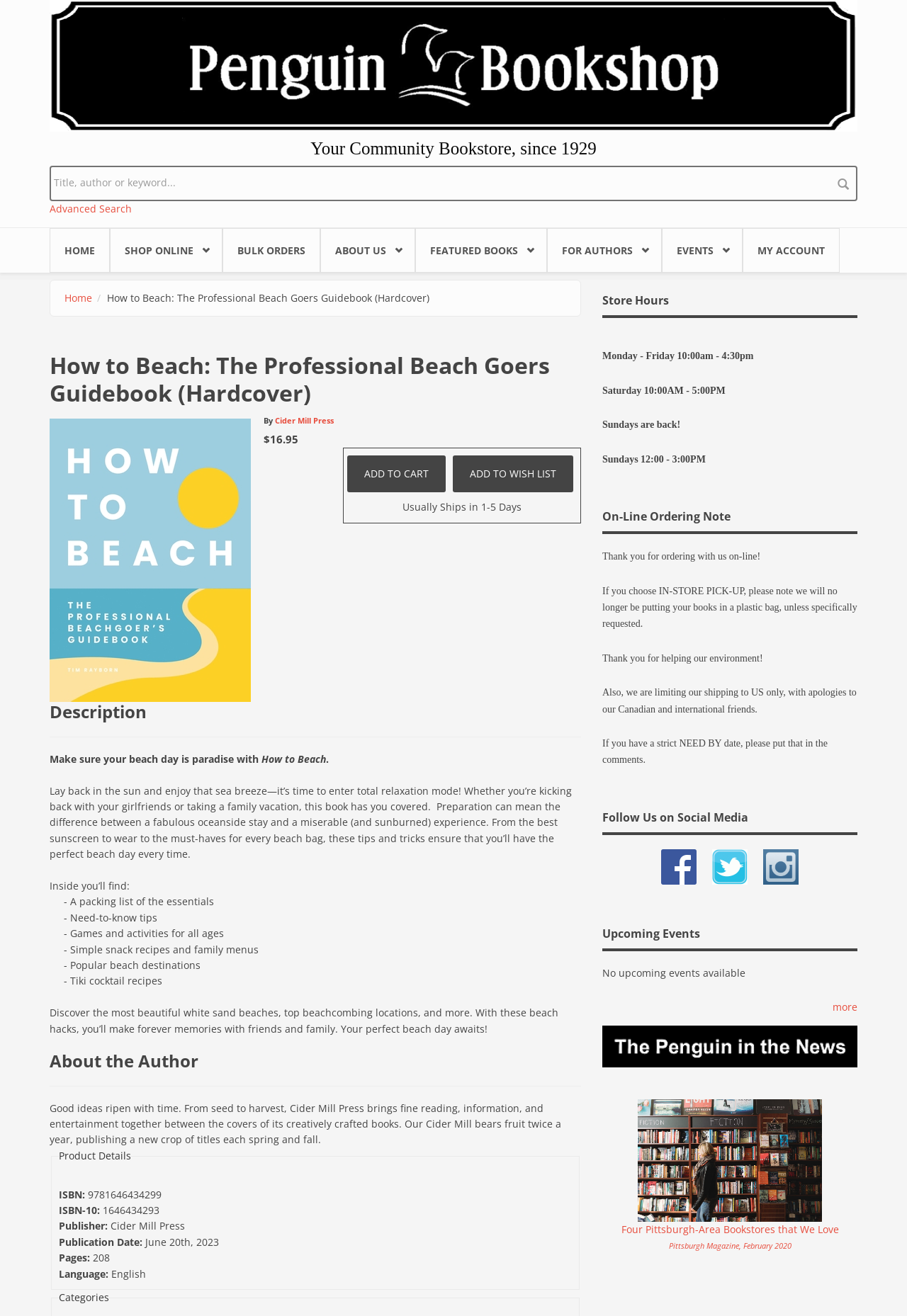Determine the bounding box coordinates for the element that should be clicked to follow this instruction: "Search for a book". The coordinates should be given as four float numbers between 0 and 1, in the format [left, top, right, bottom].

[0.055, 0.126, 0.945, 0.153]